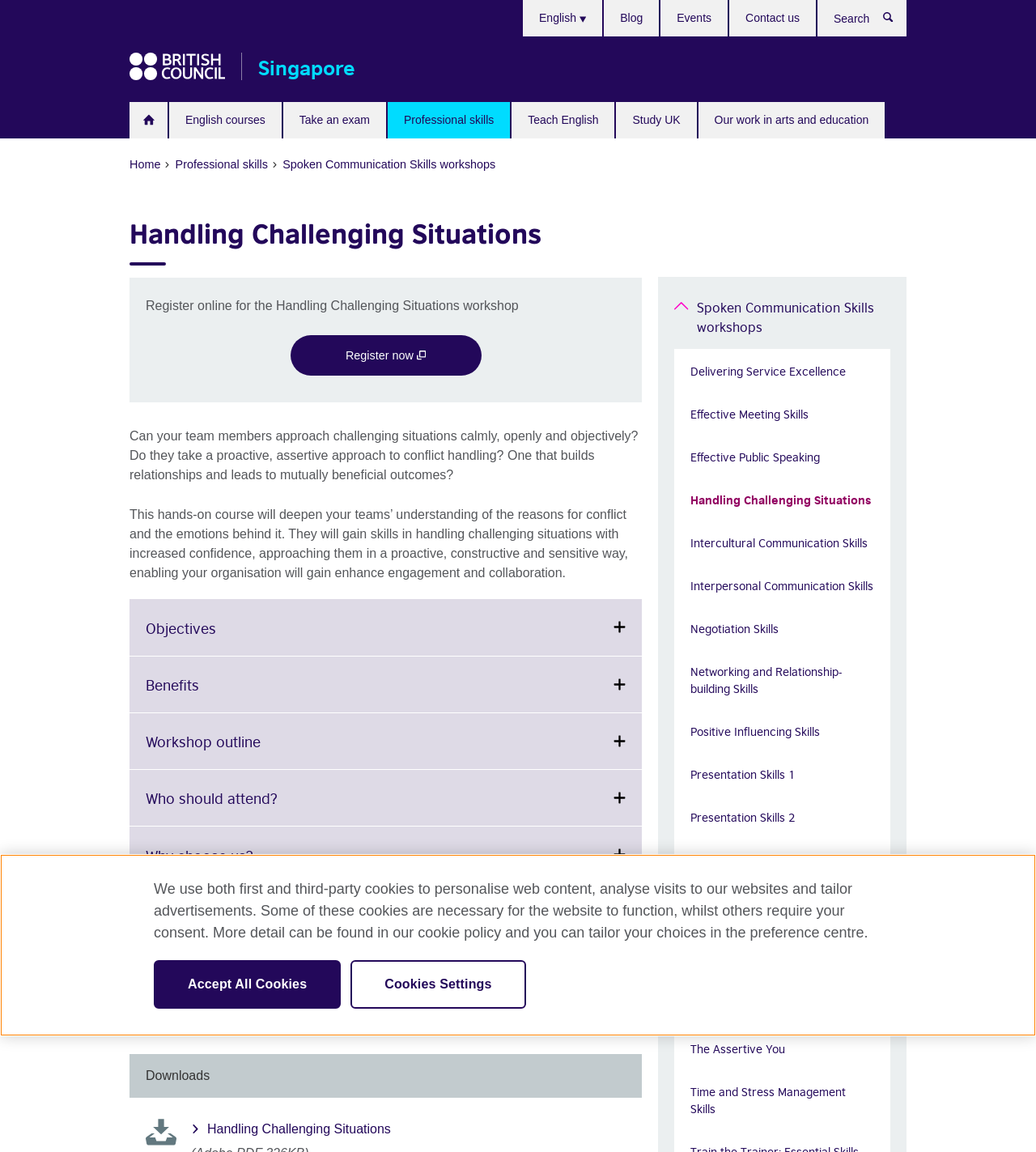Locate the bounding box of the UI element defined by this description: "Workshop outline". The coordinates should be given as four float numbers between 0 and 1, formatted as [left, top, right, bottom].

[0.125, 0.619, 0.62, 0.668]